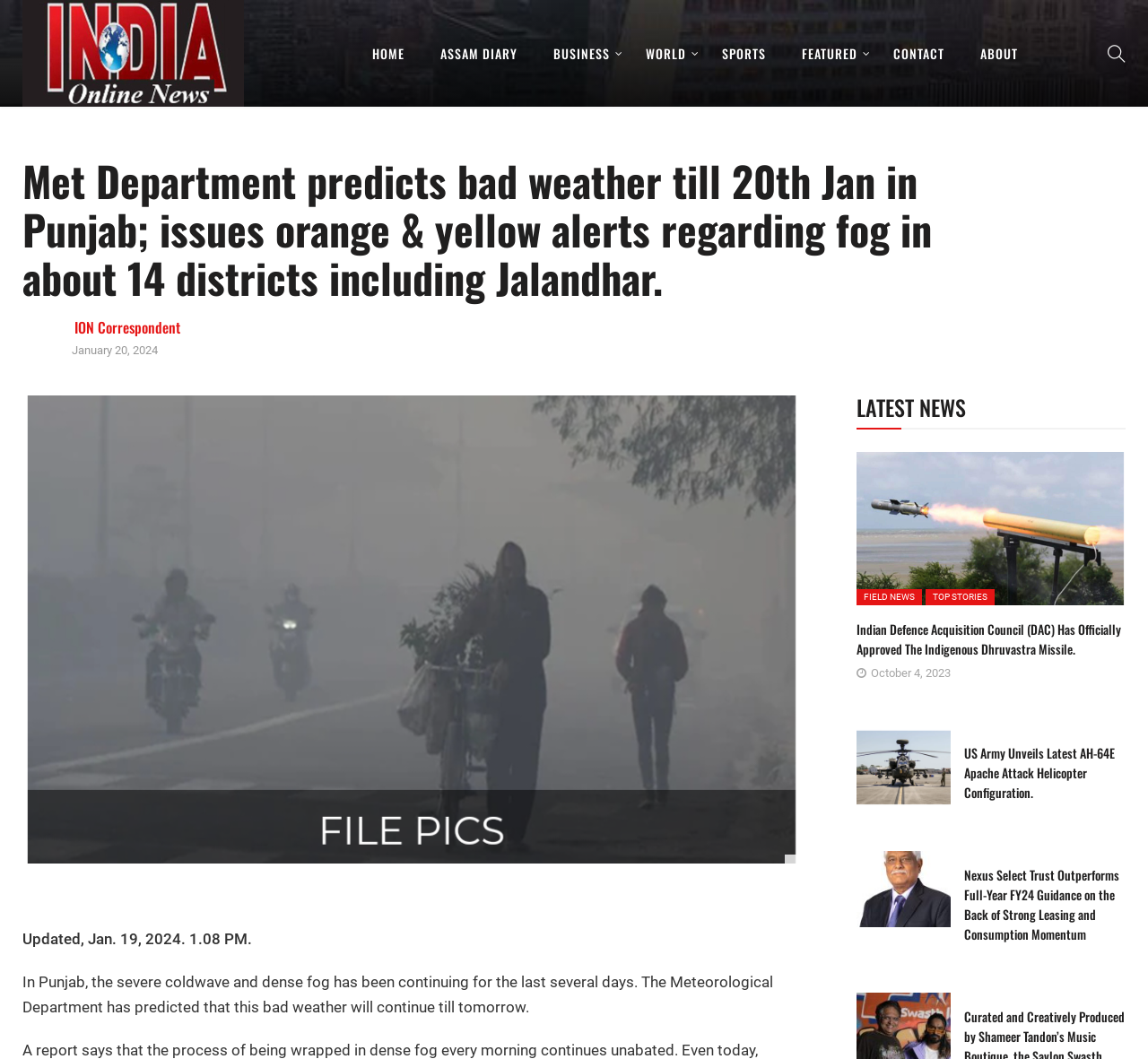Pinpoint the bounding box coordinates of the element that must be clicked to accomplish the following instruction: "View the article about Indian Defence Acquisition Council". The coordinates should be in the format of four float numbers between 0 and 1, i.e., [left, top, right, bottom].

[0.746, 0.576, 0.98, 0.621]